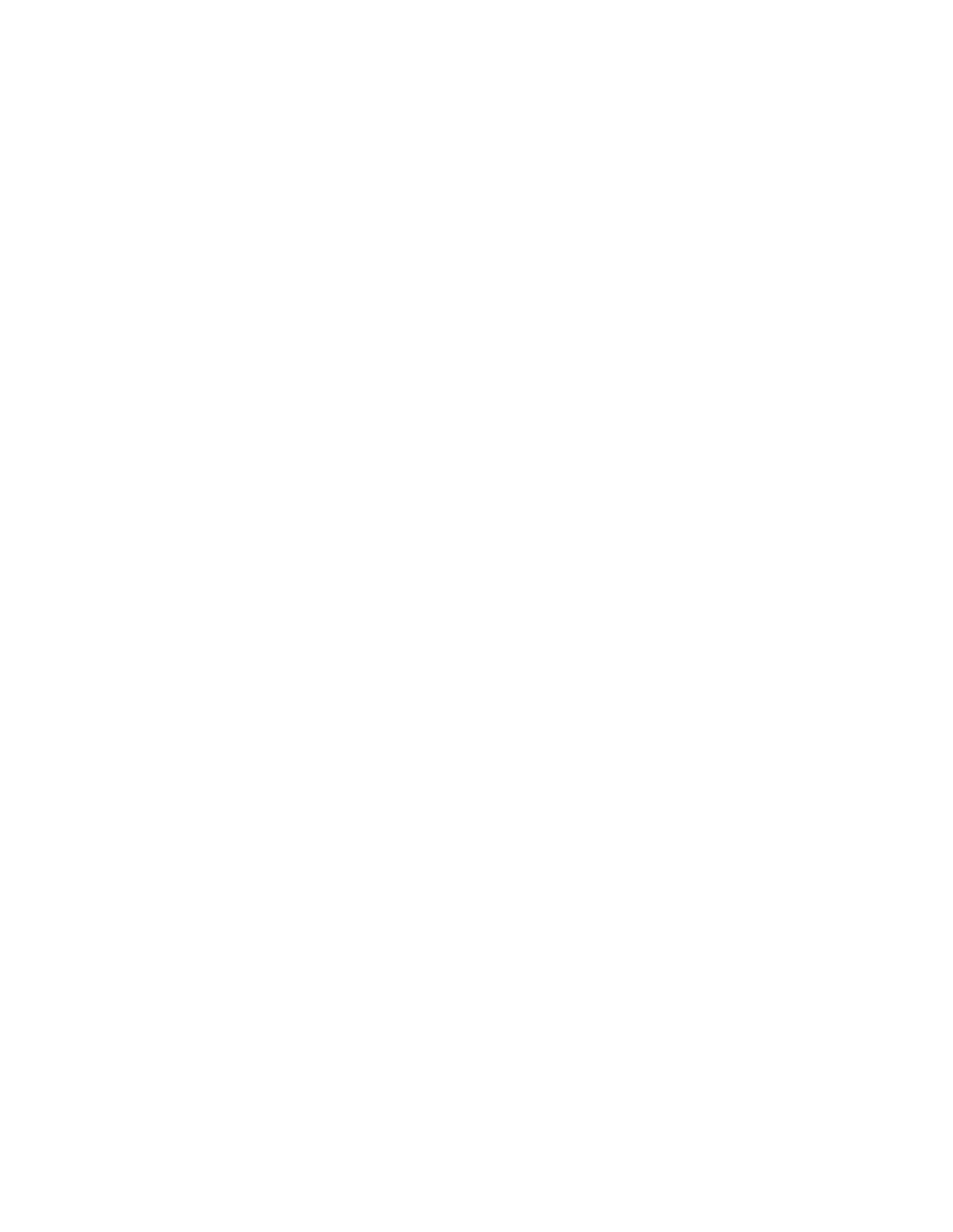How many links are in the top navigation menu?
Look at the screenshot and respond with a single word or phrase.

6